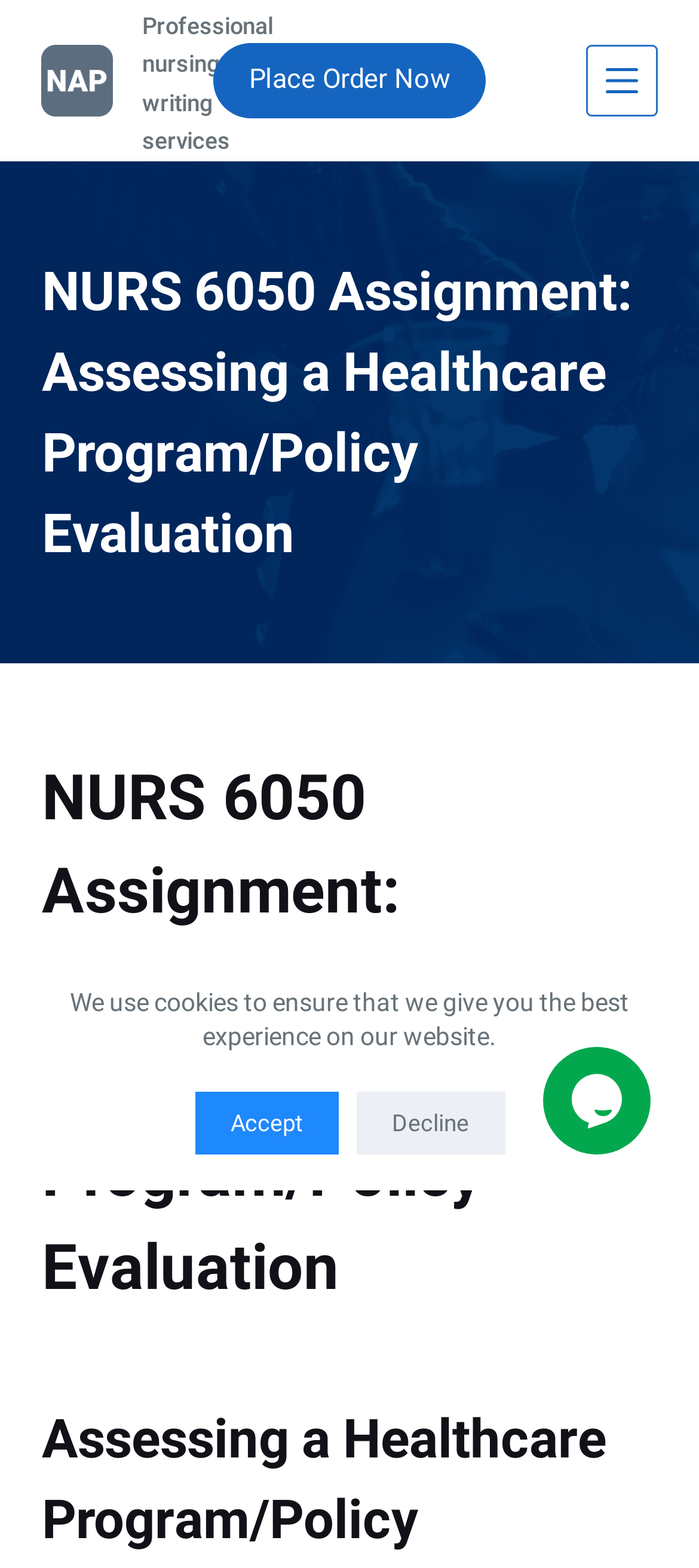What is the purpose of the website?
Provide a concise answer using a single word or phrase based on the image.

Nursing writing services